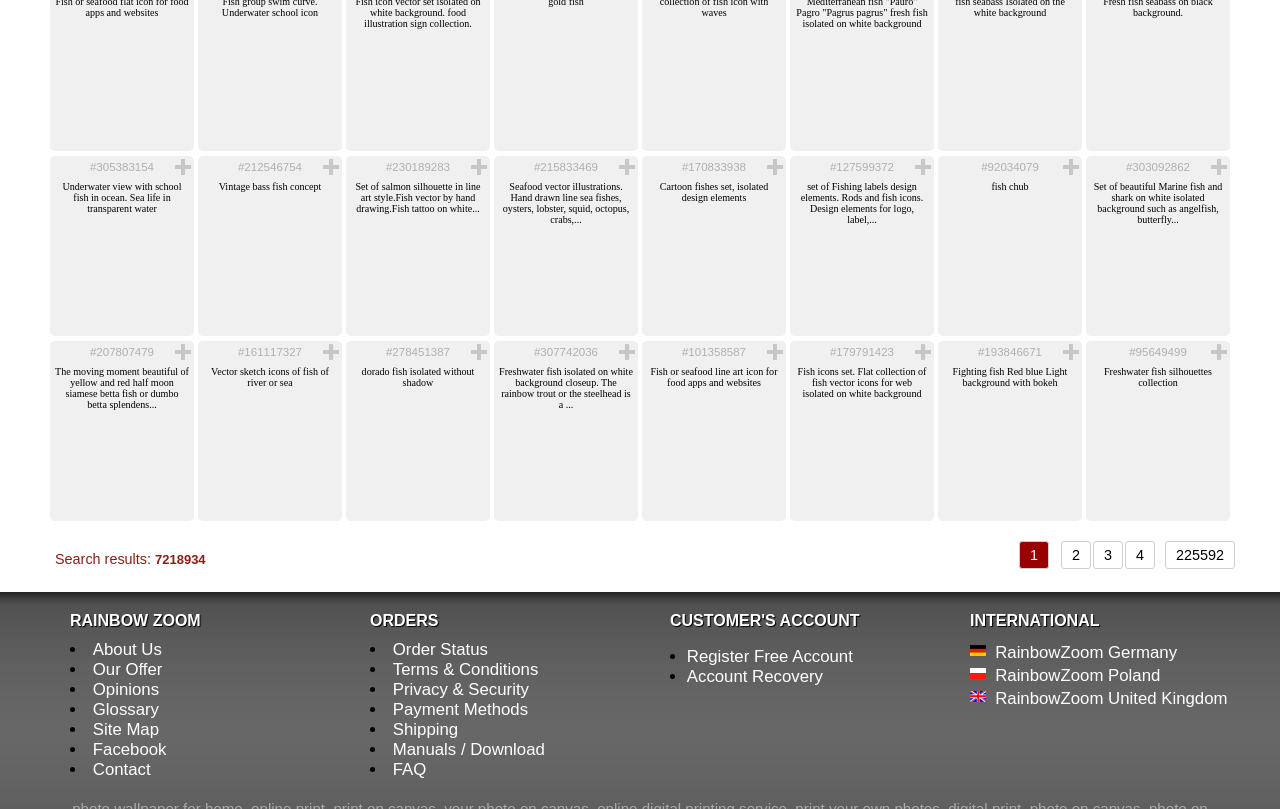Identify the bounding box for the UI element described as: "Shipping". The coordinates should be four float numbers between 0 and 1, i.e., [left, top, right, bottom].

[0.307, 0.89, 0.358, 0.913]